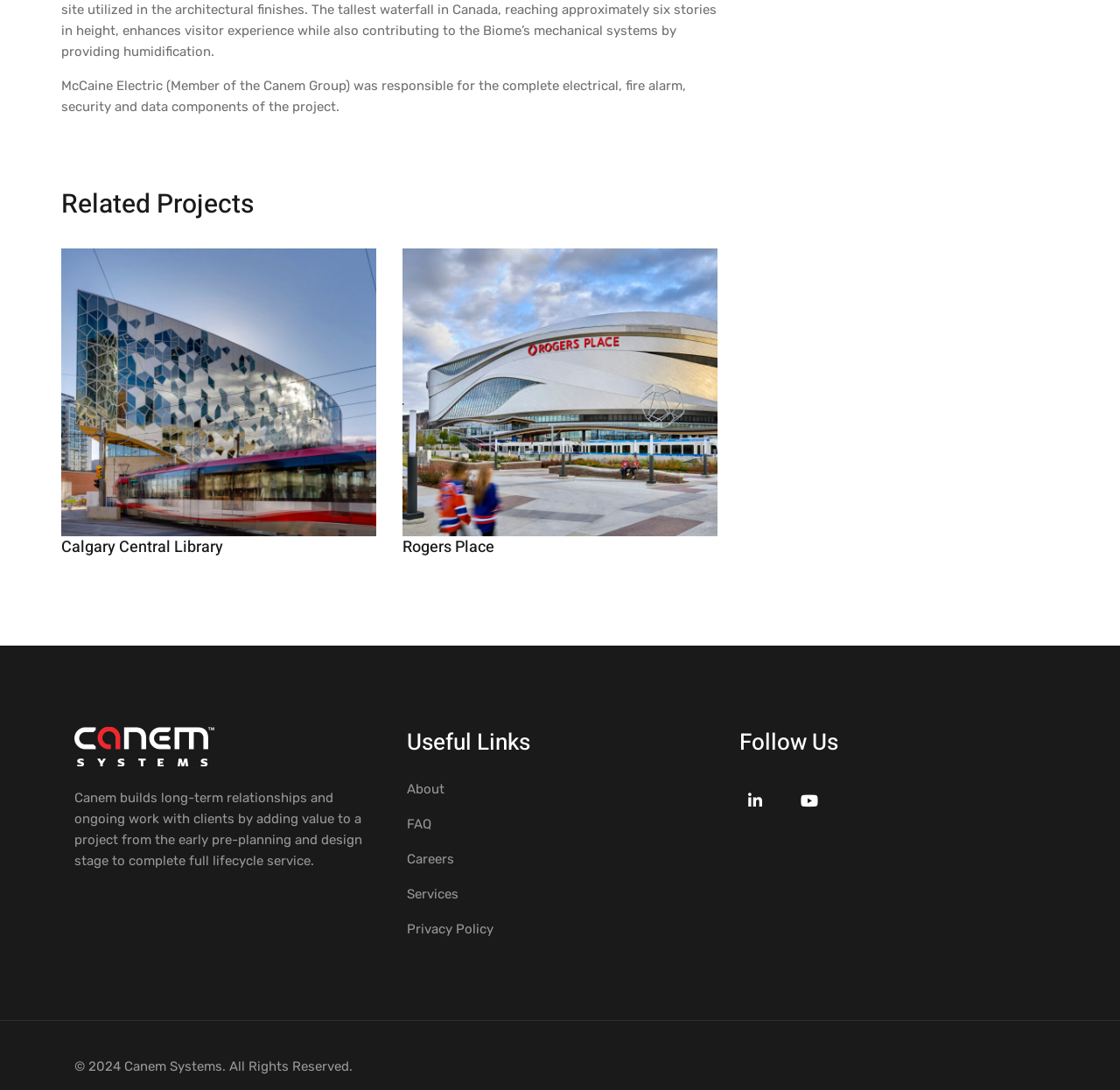Using the information shown in the image, answer the question with as much detail as possible: What is the year of copyright?

The static text element at the bottom of the webpage mentions '© 2024 Canem Systems. All Rights Reserved.', which indicates that the year of copyright is 2024.